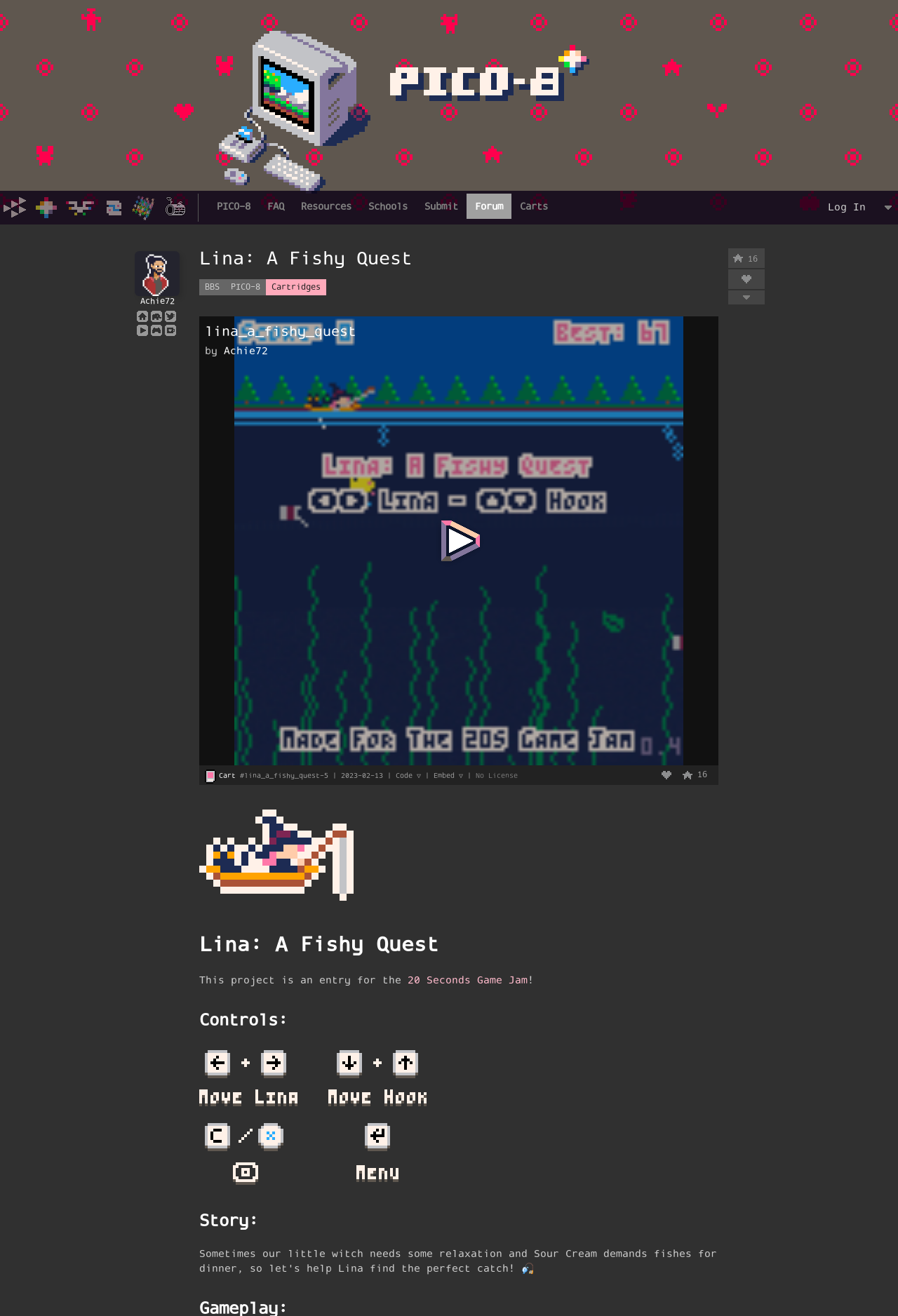Use a single word or phrase to answer the question:
How many stars does this post have?

16